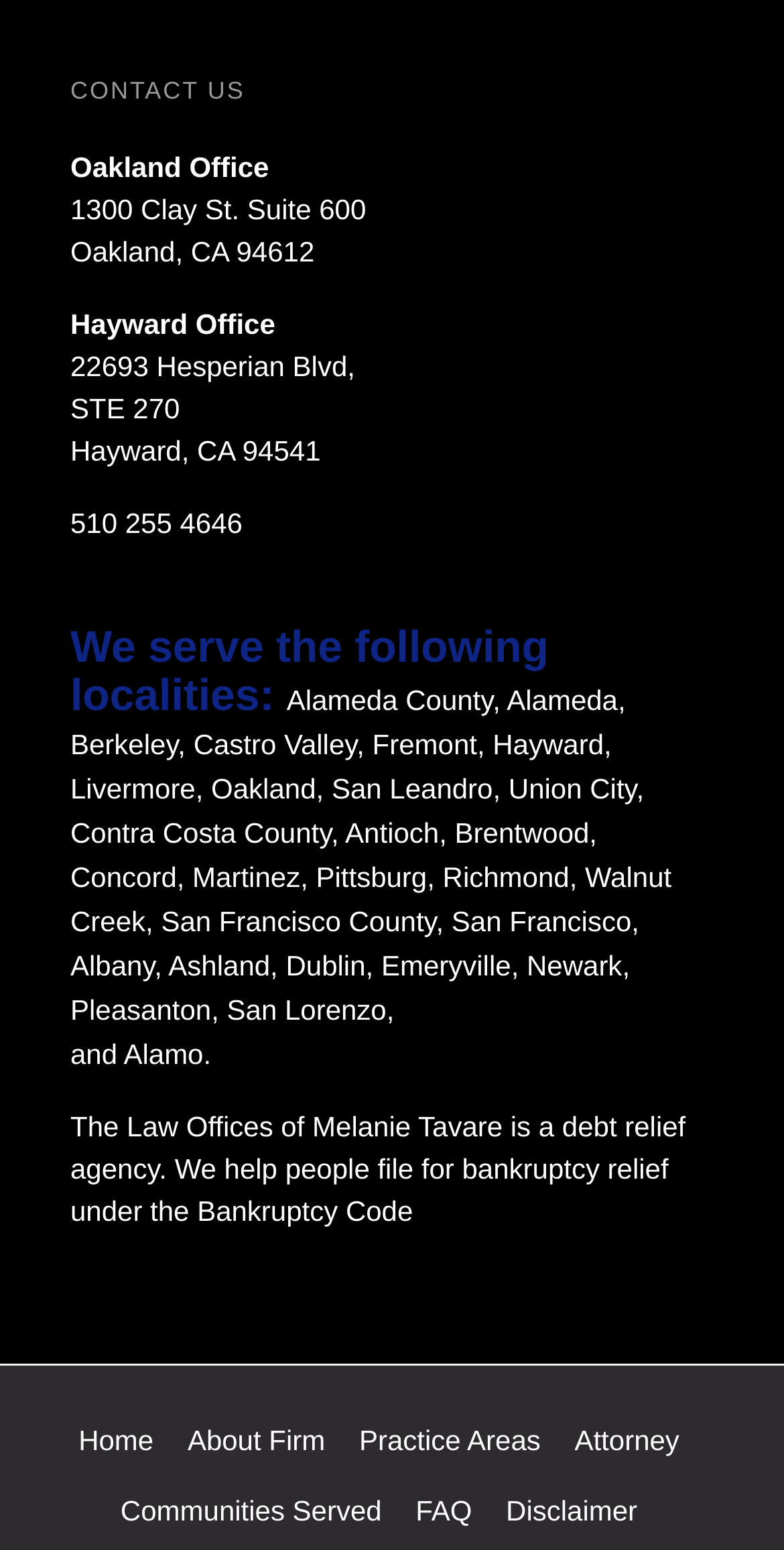What is the phone number of the law office?
Please interpret the details in the image and answer the question thoroughly.

I found the phone number of the law office by looking at the link element with the text '510 255 4646' which is located below the addresses of the Oakland and Hayward offices.